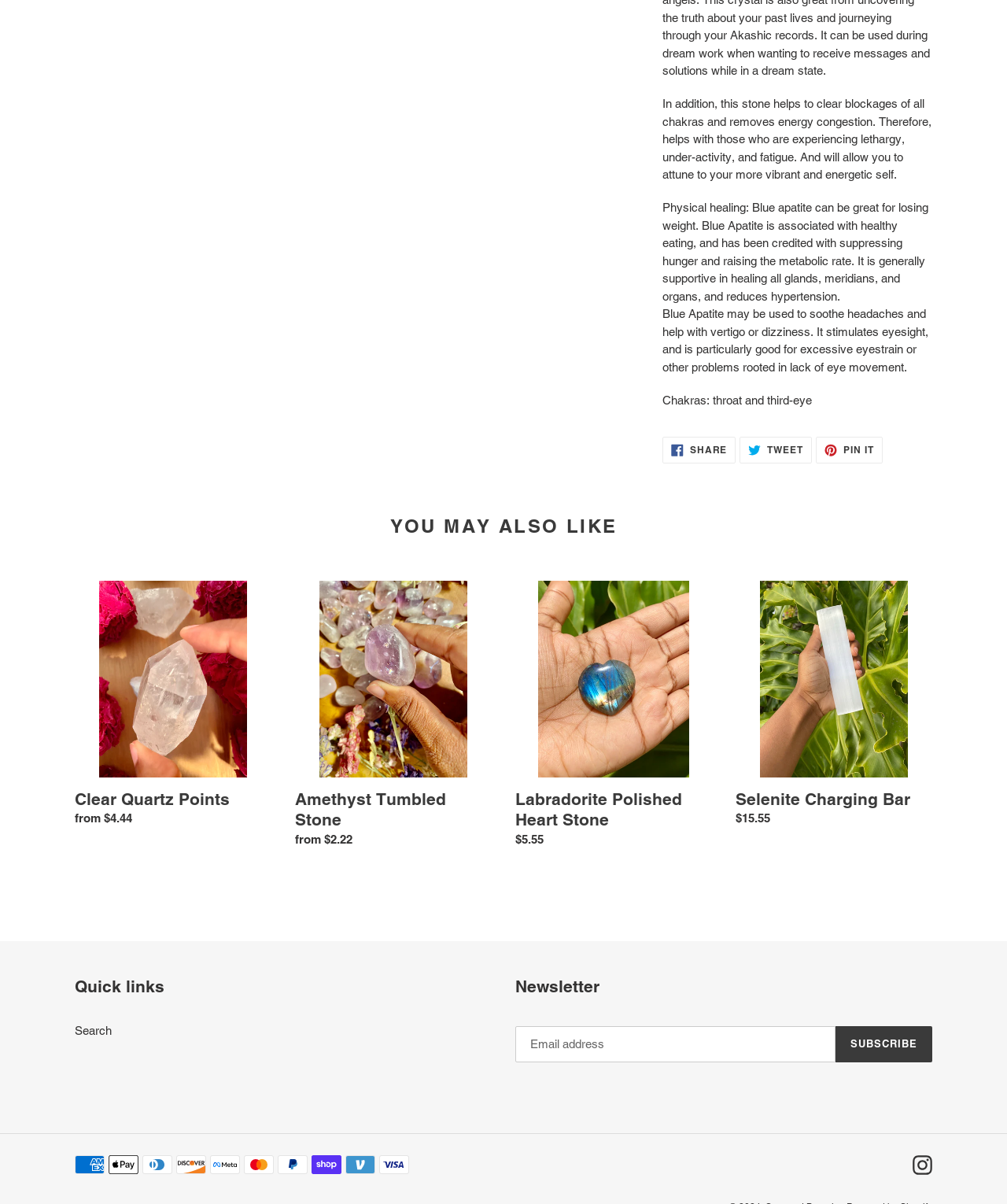Given the content of the image, can you provide a detailed answer to the question?
How many payment methods are accepted?

The webpage lists 10 payment methods: American Express, Apple Pay, Diners Club, Discover, Meta Pay, Mastercard, PayPal, Shop Pay, Venmo, and Visa.